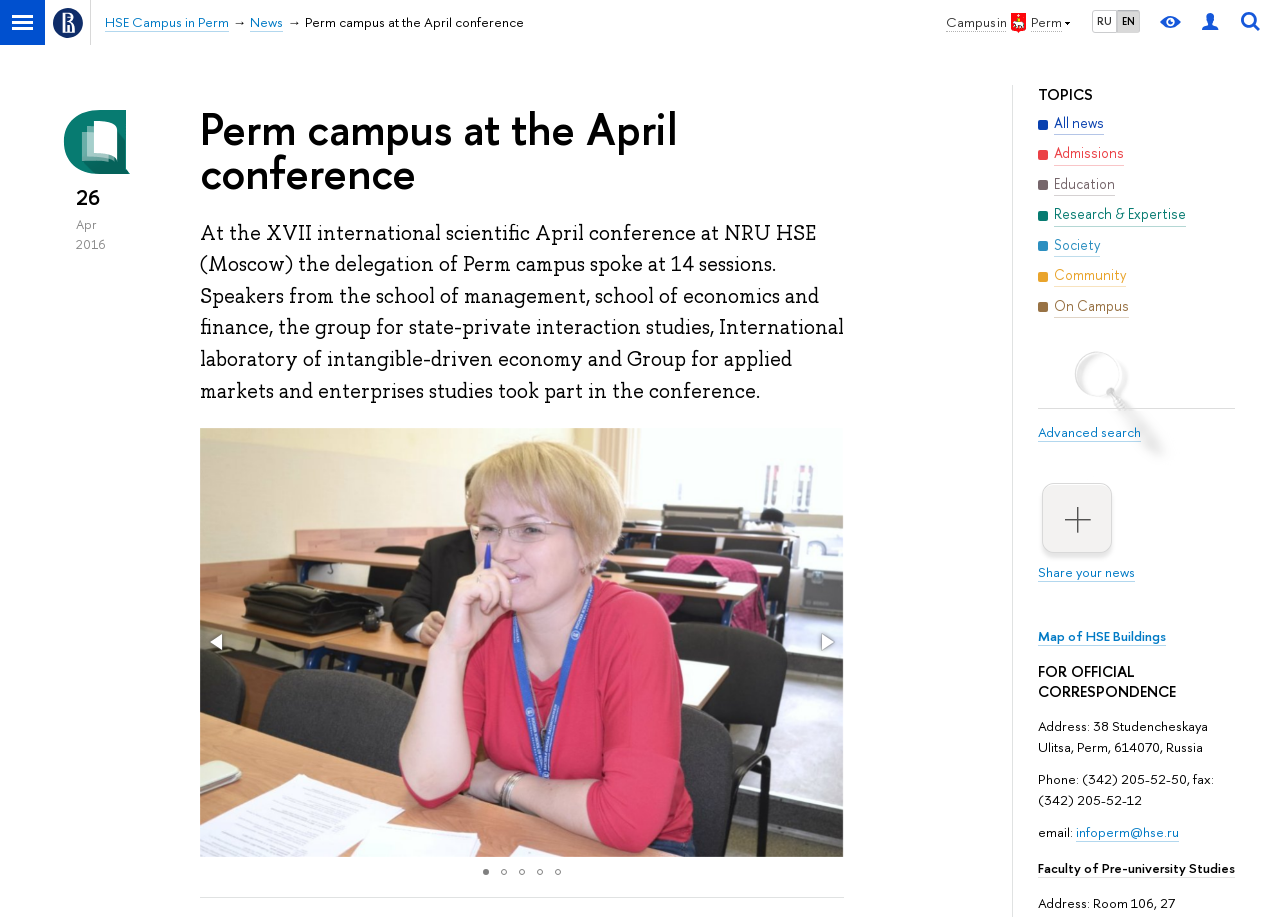Please determine the bounding box coordinates of the clickable area required to carry out the following instruction: "Go to Home page". The coordinates must be four float numbers between 0 and 1, represented as [left, top, right, bottom].

None